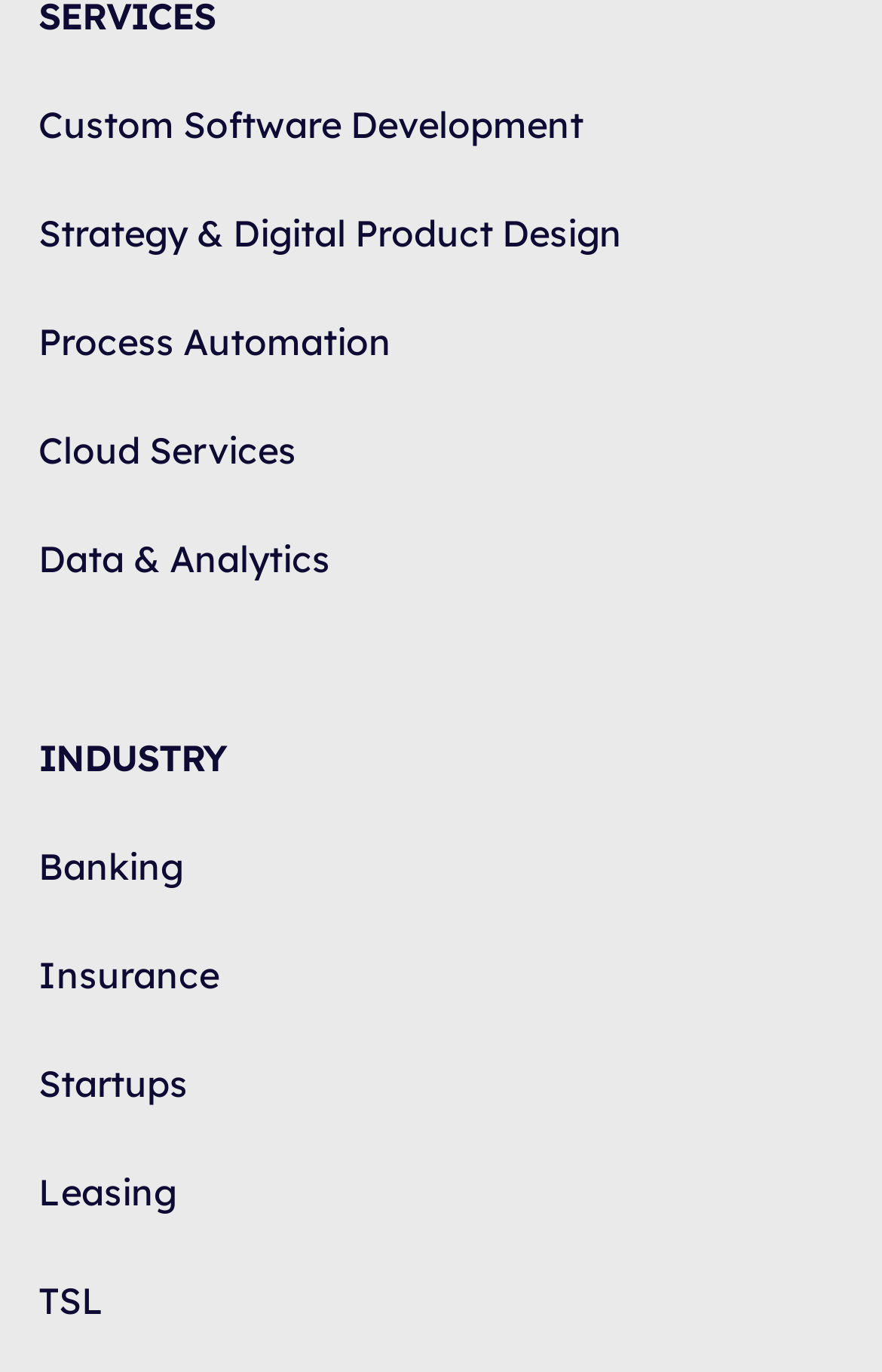Kindly determine the bounding box coordinates for the area that needs to be clicked to execute this instruction: "Discover TSL".

[0.044, 0.932, 0.118, 0.965]